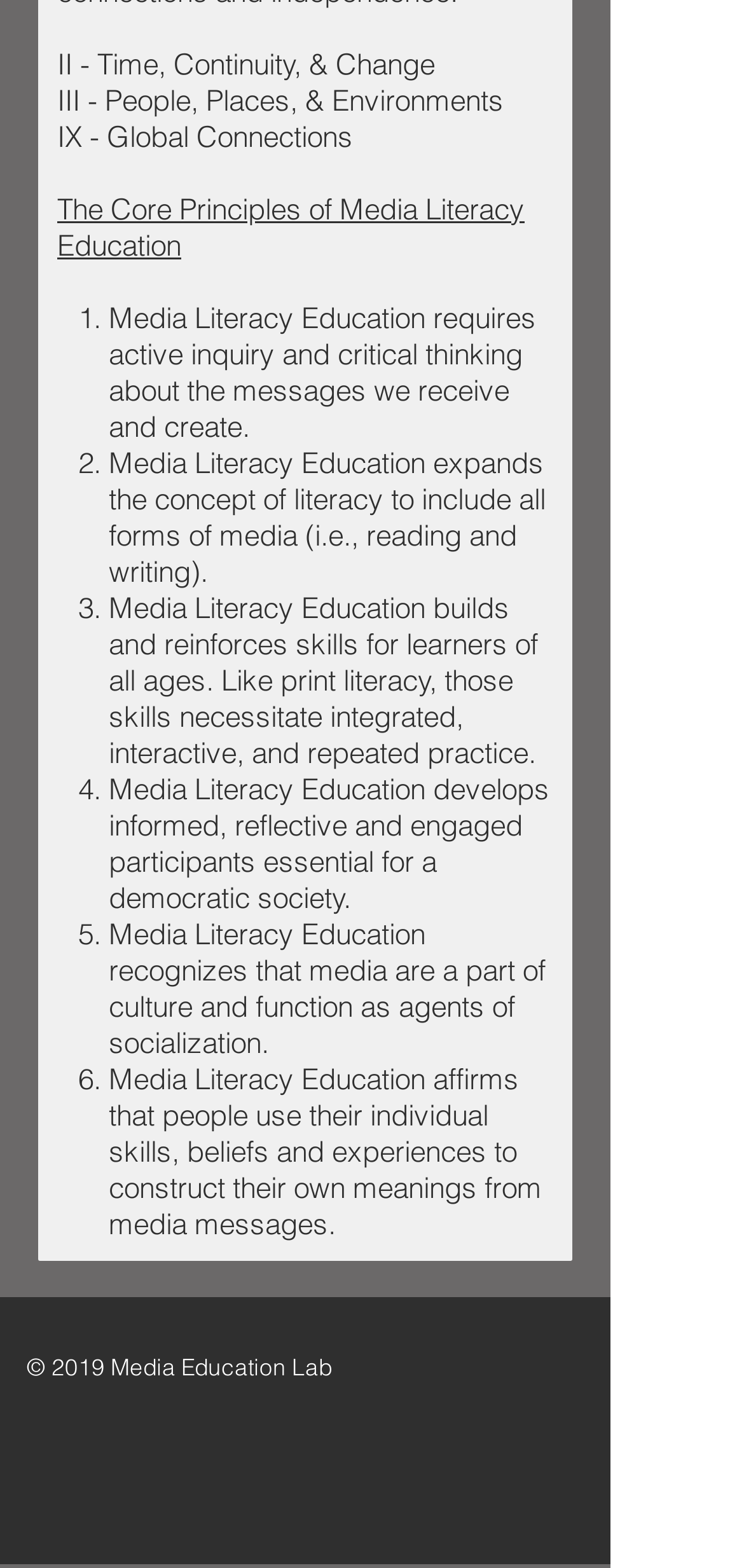Give a concise answer using one word or a phrase to the following question:
What is the first core principle of Media Literacy Education?

Active inquiry and critical thinking